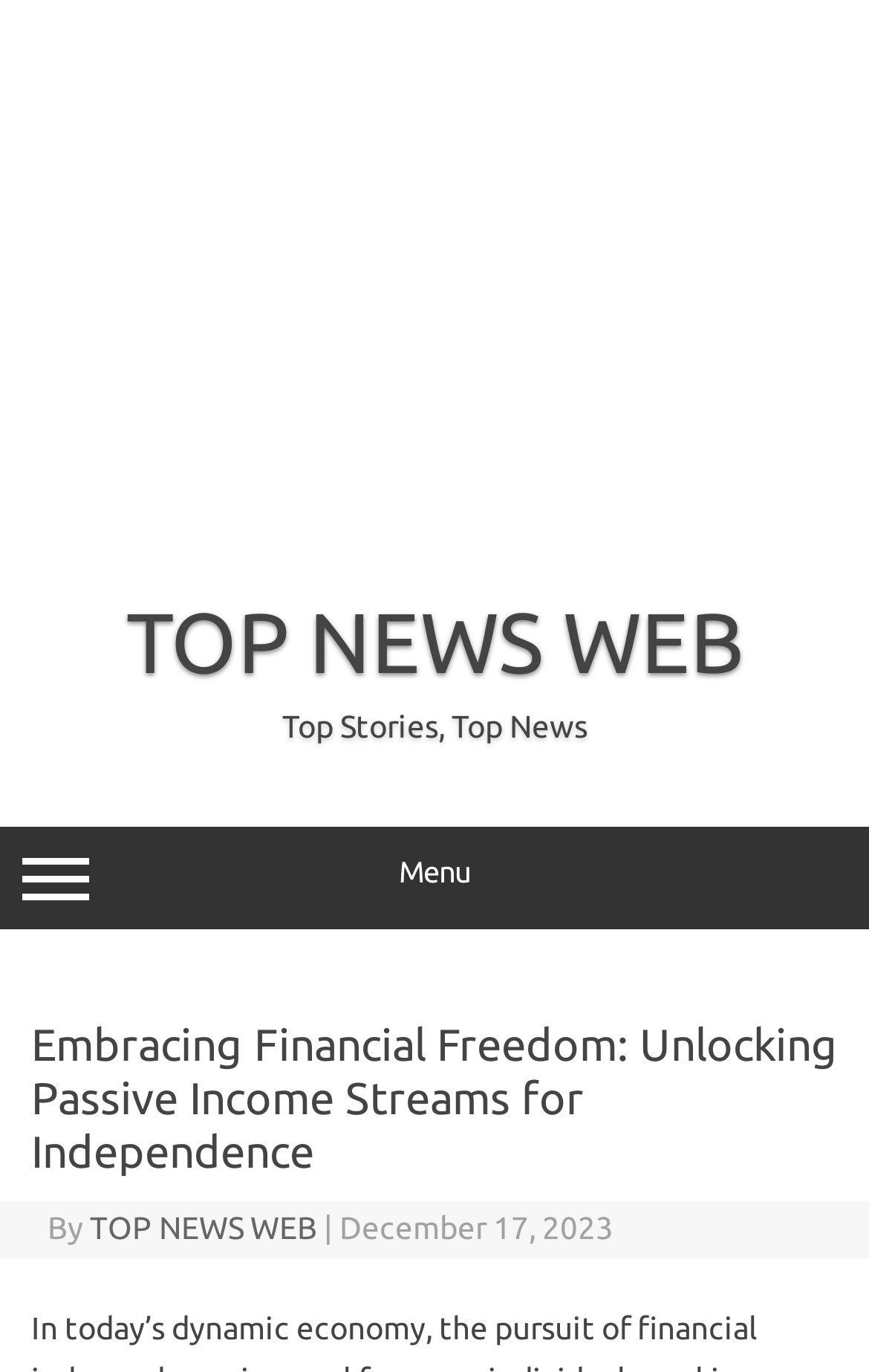Provide a single word or phrase to answer the given question: 
What is the date of the top story?

December 17, 2023